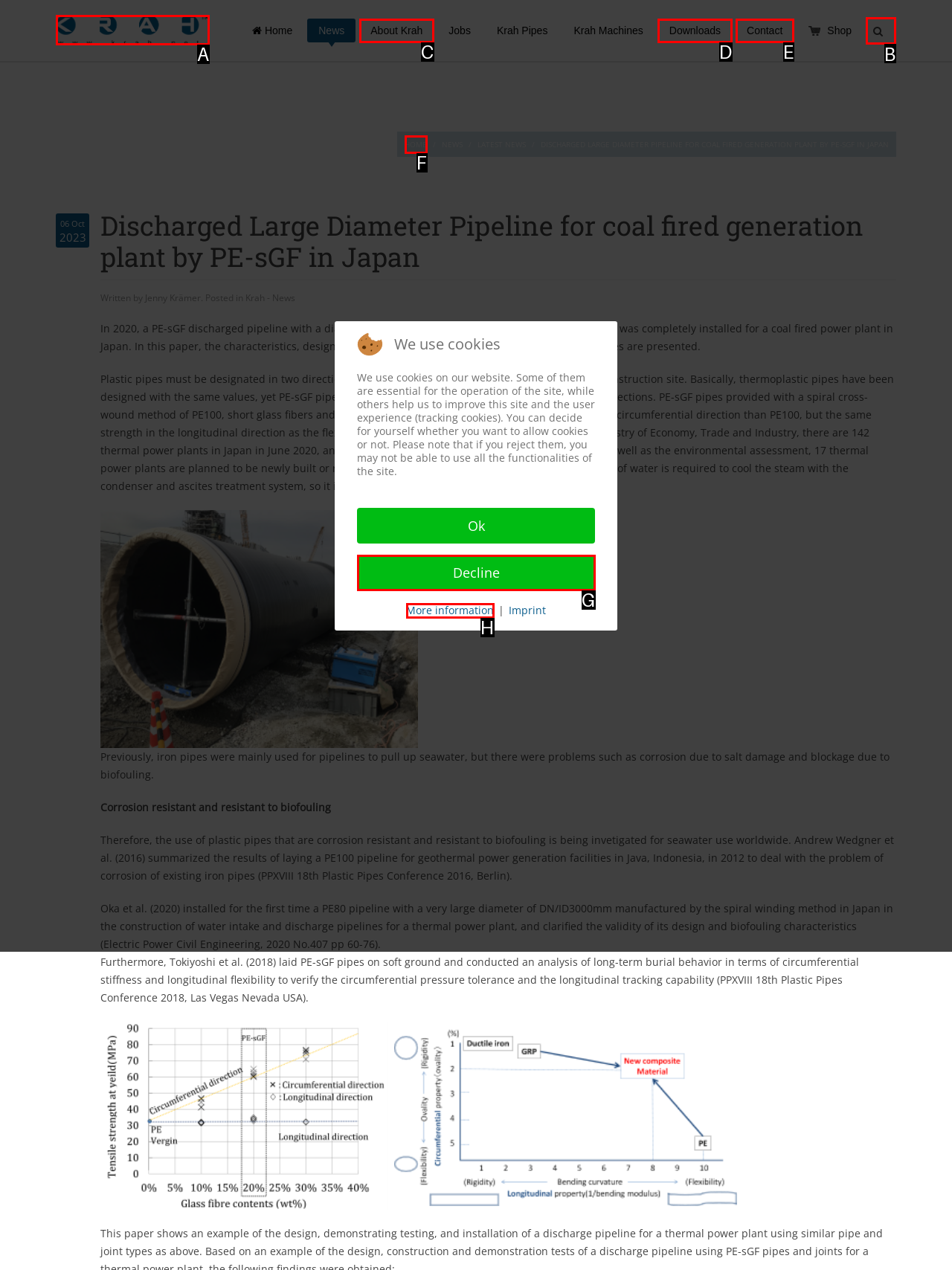Choose the HTML element that needs to be clicked for the given task: Search for something Respond by giving the letter of the chosen option.

B